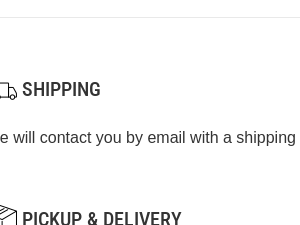Analyze the image and describe all key details you can observe.

The image features a simple yet clear icon of a delivery truck, symbolizing the shipping process. Positioned beneath the heading "SHIPPING," the image emphasizes the service's commitment to keeping customers informed. Alongside, a brief statement explains that customers will receive an email with shipping estimates, providing clarity and assurance regarding their order. Below this, a similar icon reflects the "PICKUP & DELIVERY" section, reinforcing the option for local fulfillment. Overall, the image serves to visually represent the shipping information and enhance the user experience on the webpage.